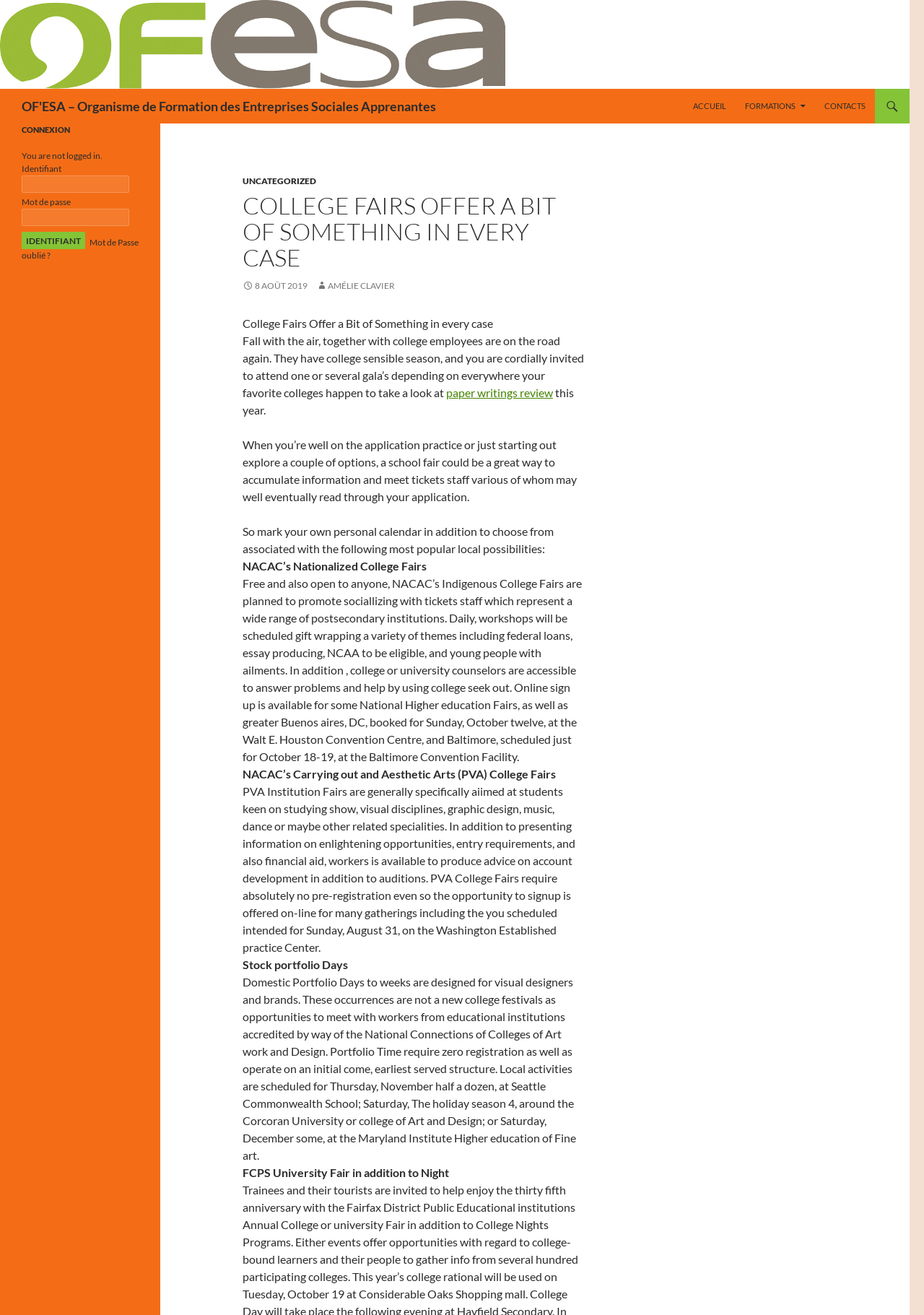Give a succinct answer to this question in a single word or phrase: 
What is required to log in to the website?

Identifiant and Mot de passe